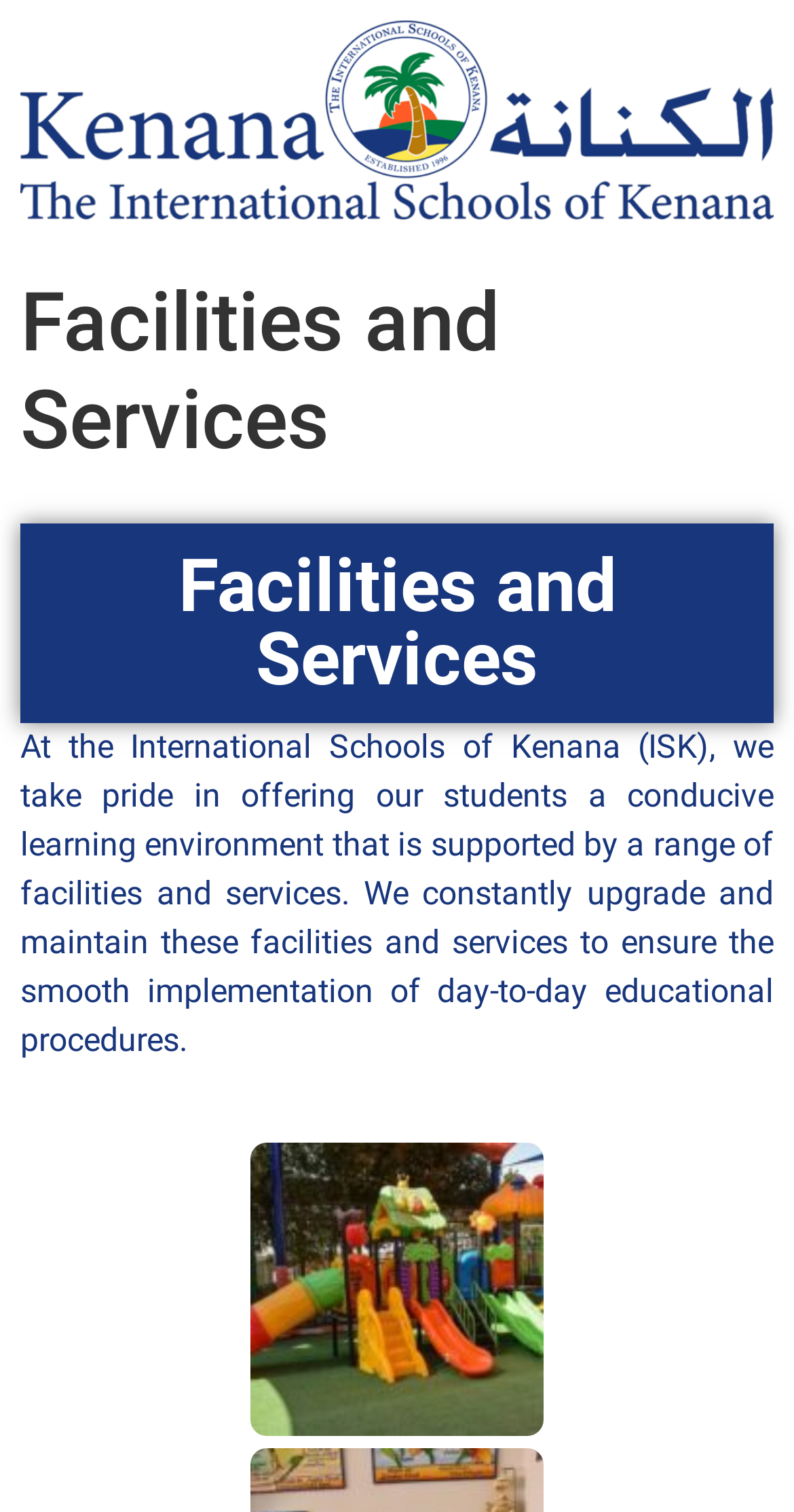Please answer the following query using a single word or phrase: 
What is the name of the school mentioned?

International Schools of Kenana